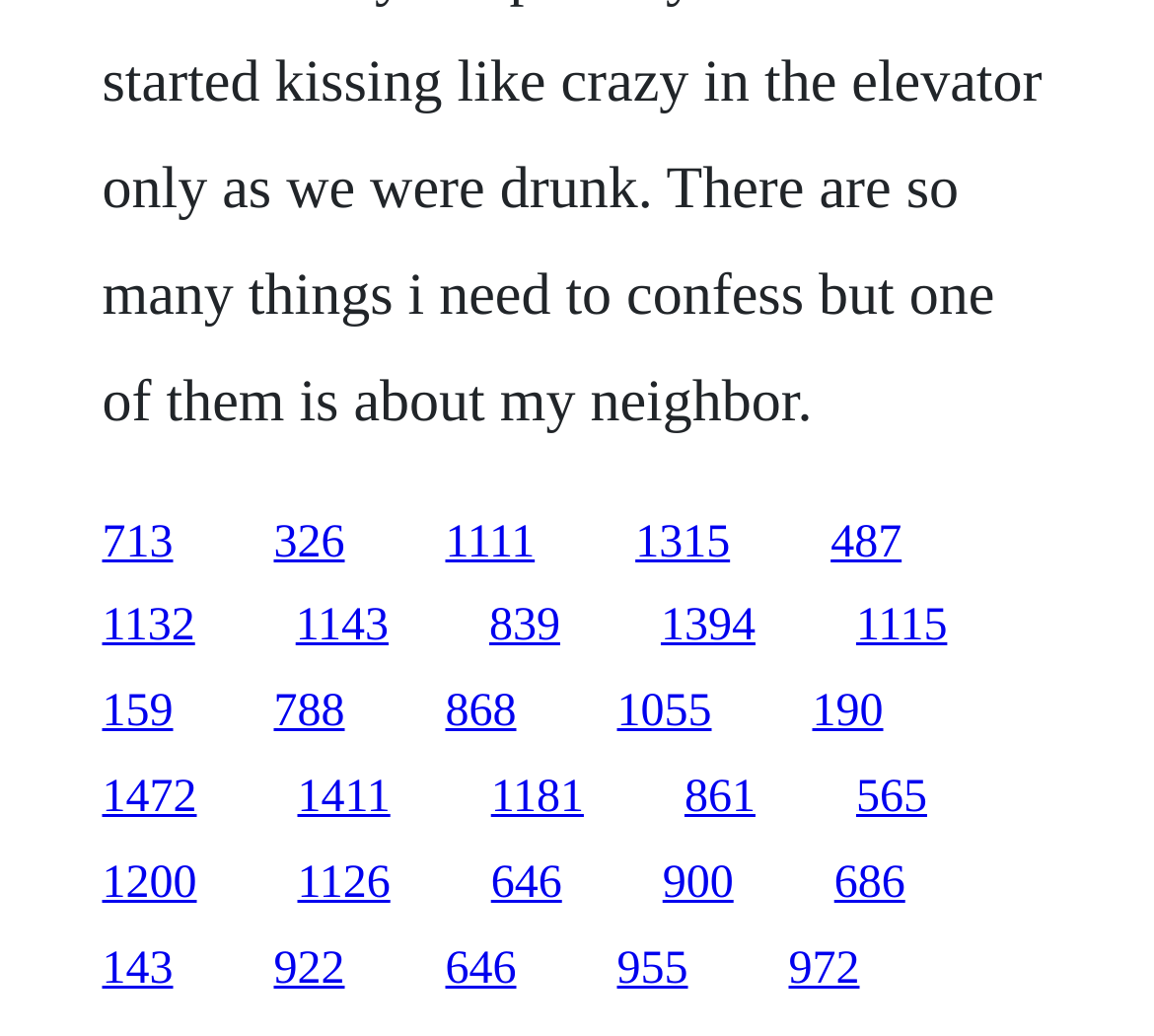Locate the bounding box coordinates of the area that needs to be clicked to fulfill the following instruction: "visit the third link". The coordinates should be in the format of four float numbers between 0 and 1, namely [left, top, right, bottom].

[0.386, 0.499, 0.463, 0.547]